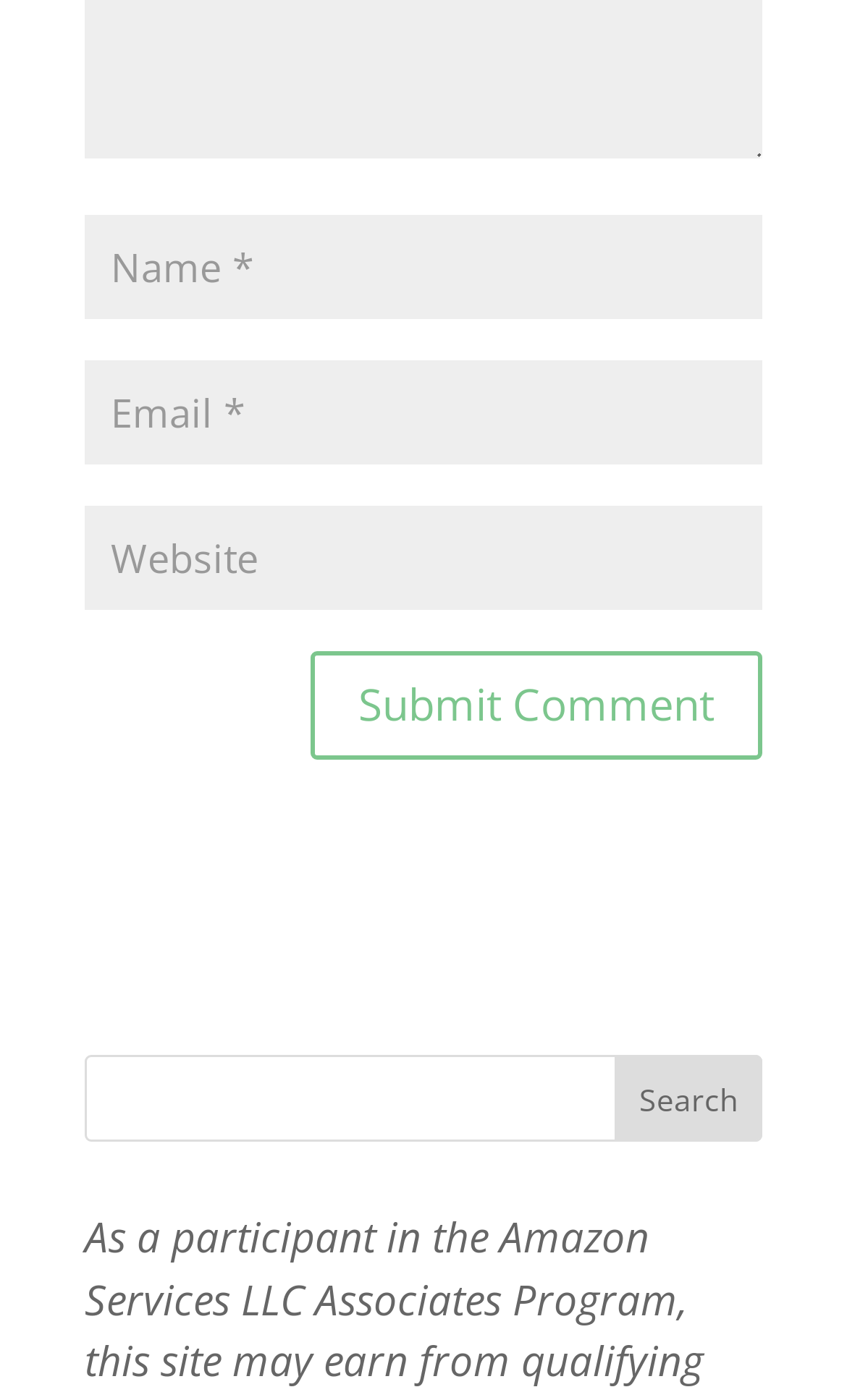Extract the bounding box coordinates for the described element: "name="s"". The coordinates should be represented as four float numbers between 0 and 1: [left, top, right, bottom].

[0.1, 0.754, 0.9, 0.816]